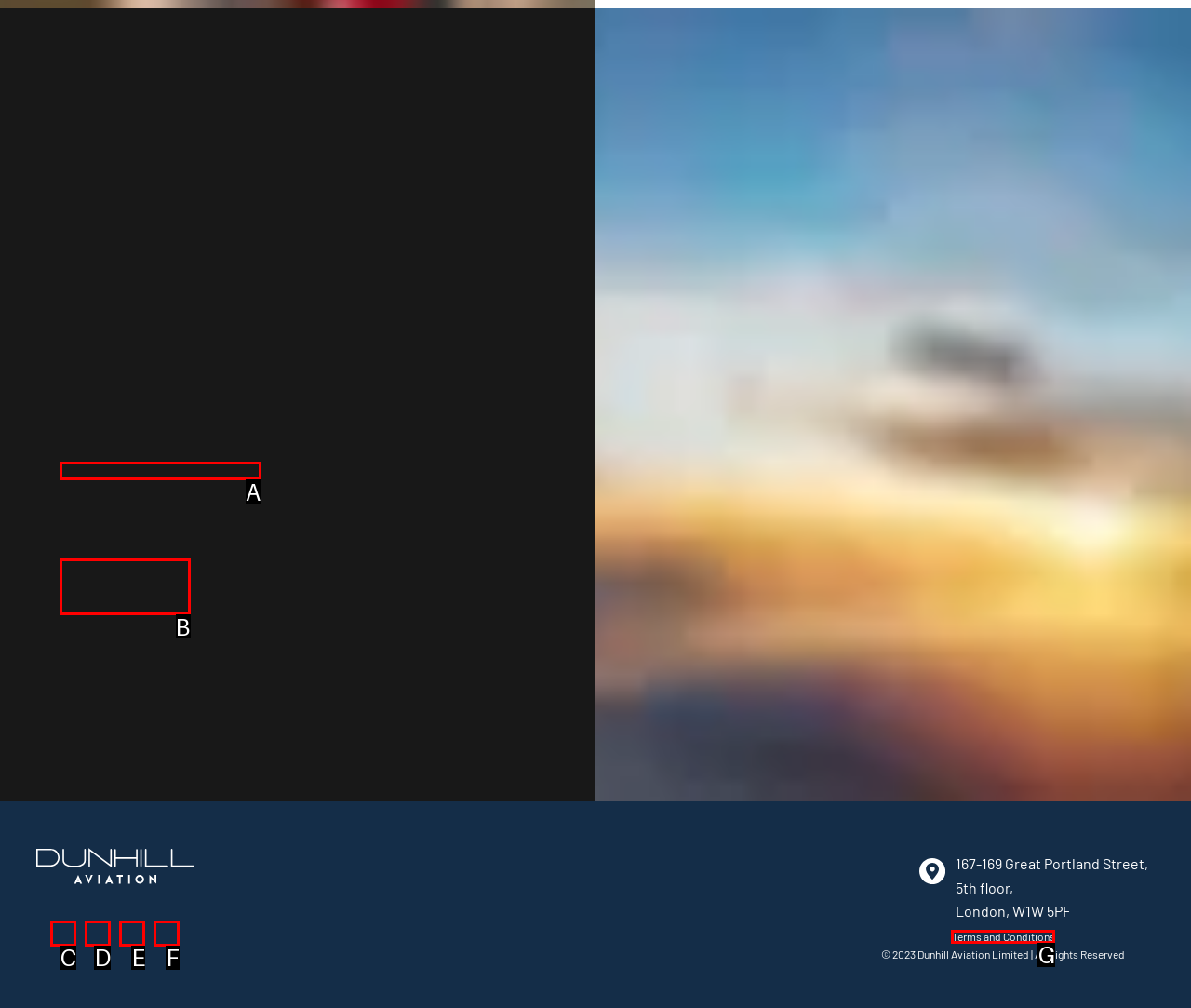Match the description: www.mpowerme.live to the correct HTML element. Provide the letter of your choice from the given options.

None